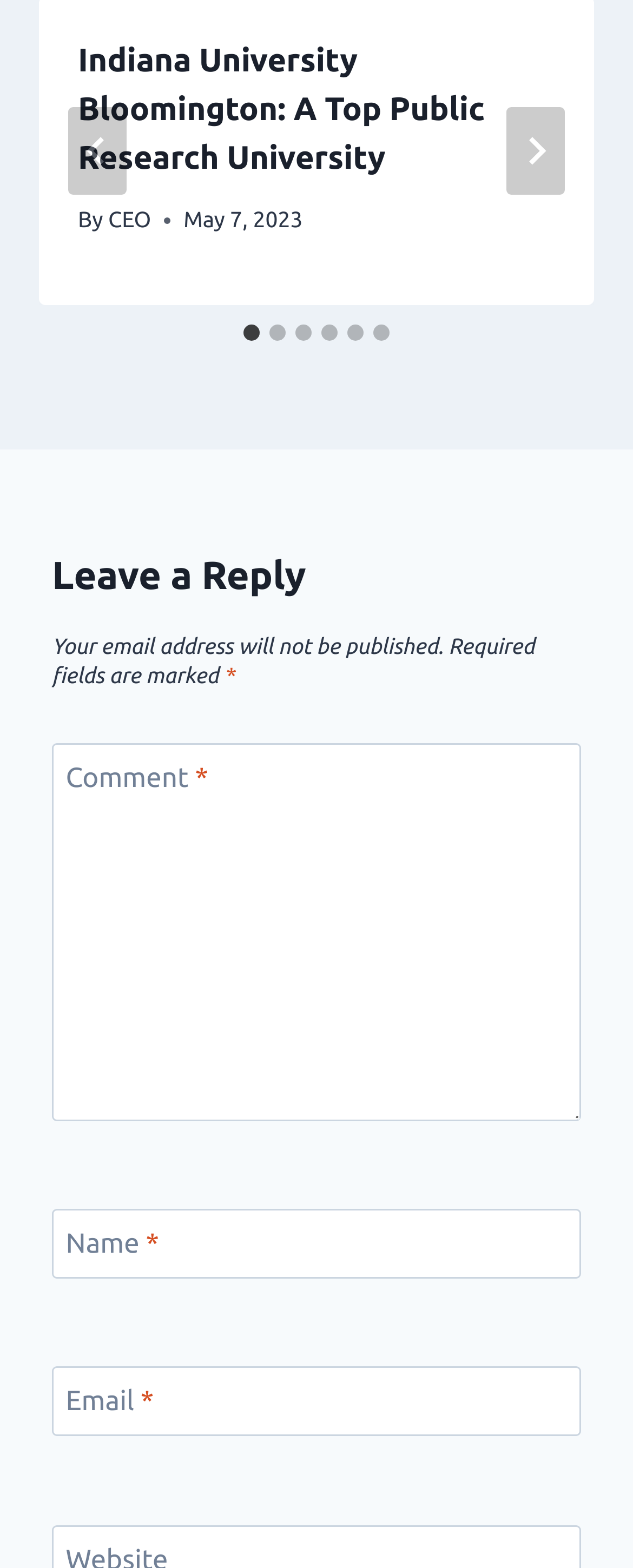Can you specify the bounding box coordinates for the region that should be clicked to fulfill this instruction: "Select a slide from the tab list".

[0.062, 0.203, 0.938, 0.22]